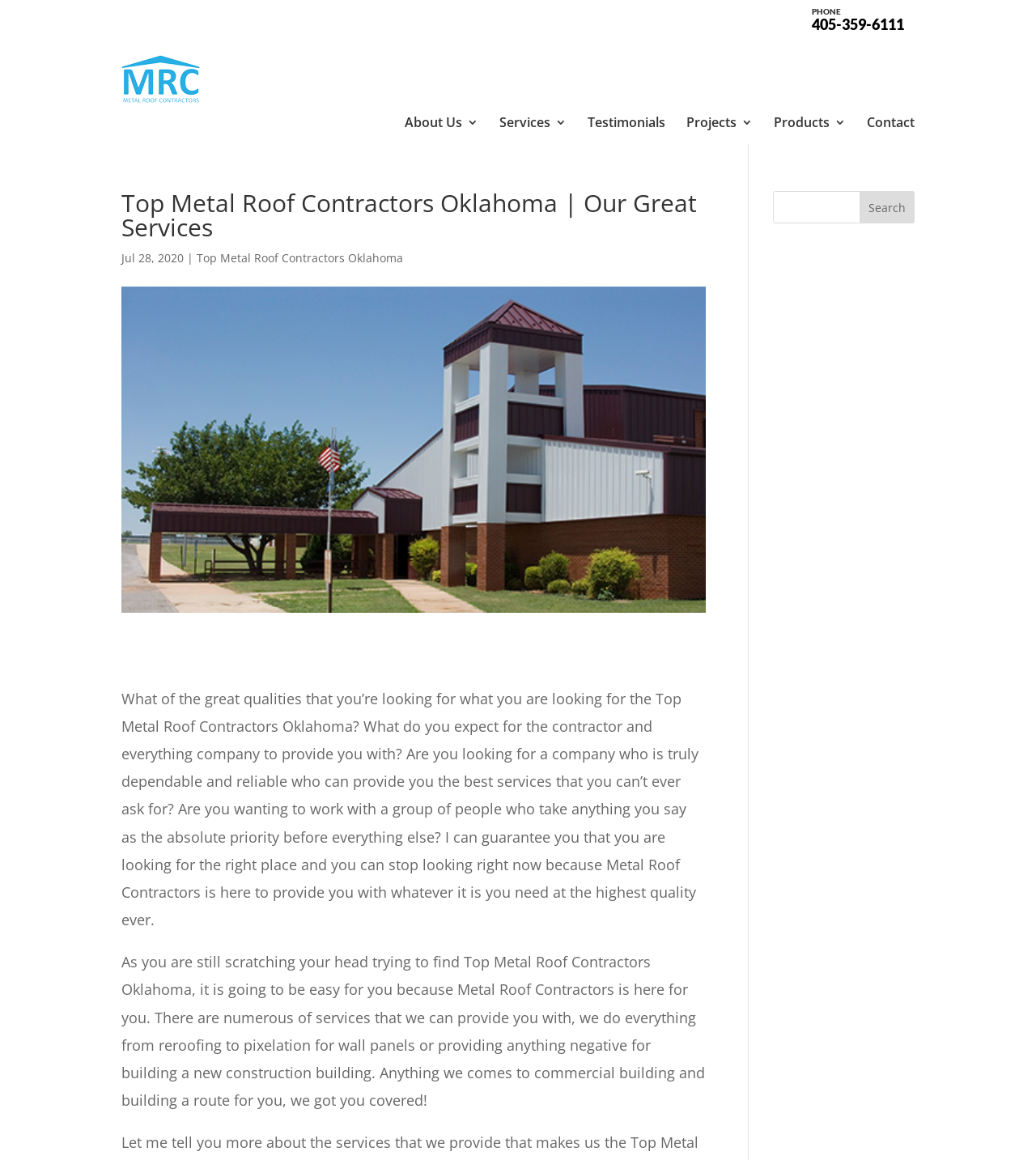Find the bounding box coordinates of the element you need to click on to perform this action: 'Visit the About Us page'. The coordinates should be represented by four float values between 0 and 1, in the format [left, top, right, bottom].

[0.391, 0.048, 0.462, 0.058]